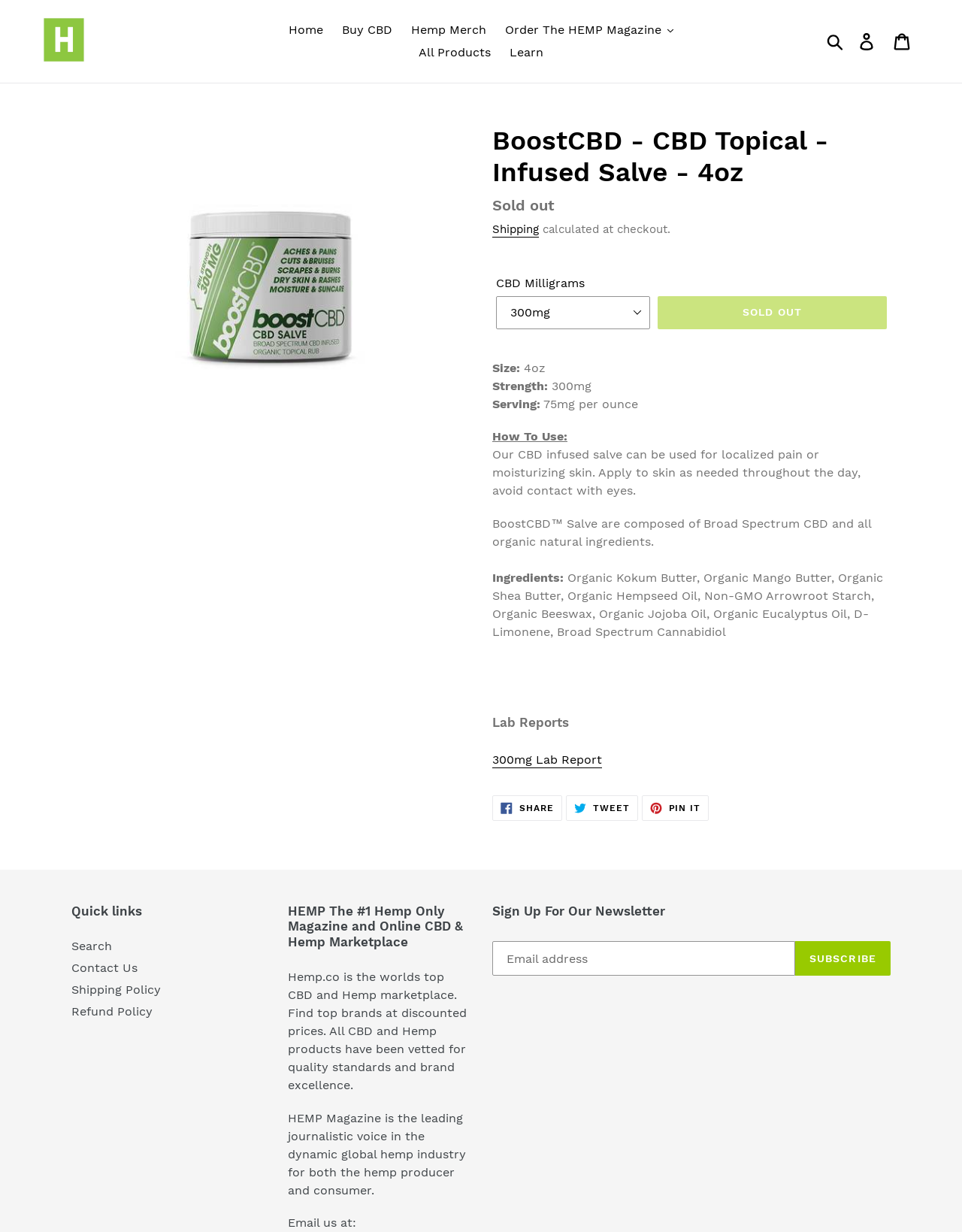What is the price of the product?
Based on the visual information, provide a detailed and comprehensive answer.

I found that the price of the product is listed as 'Regular price', but the actual price is not specified. It is mentioned that the price will be calculated at checkout.